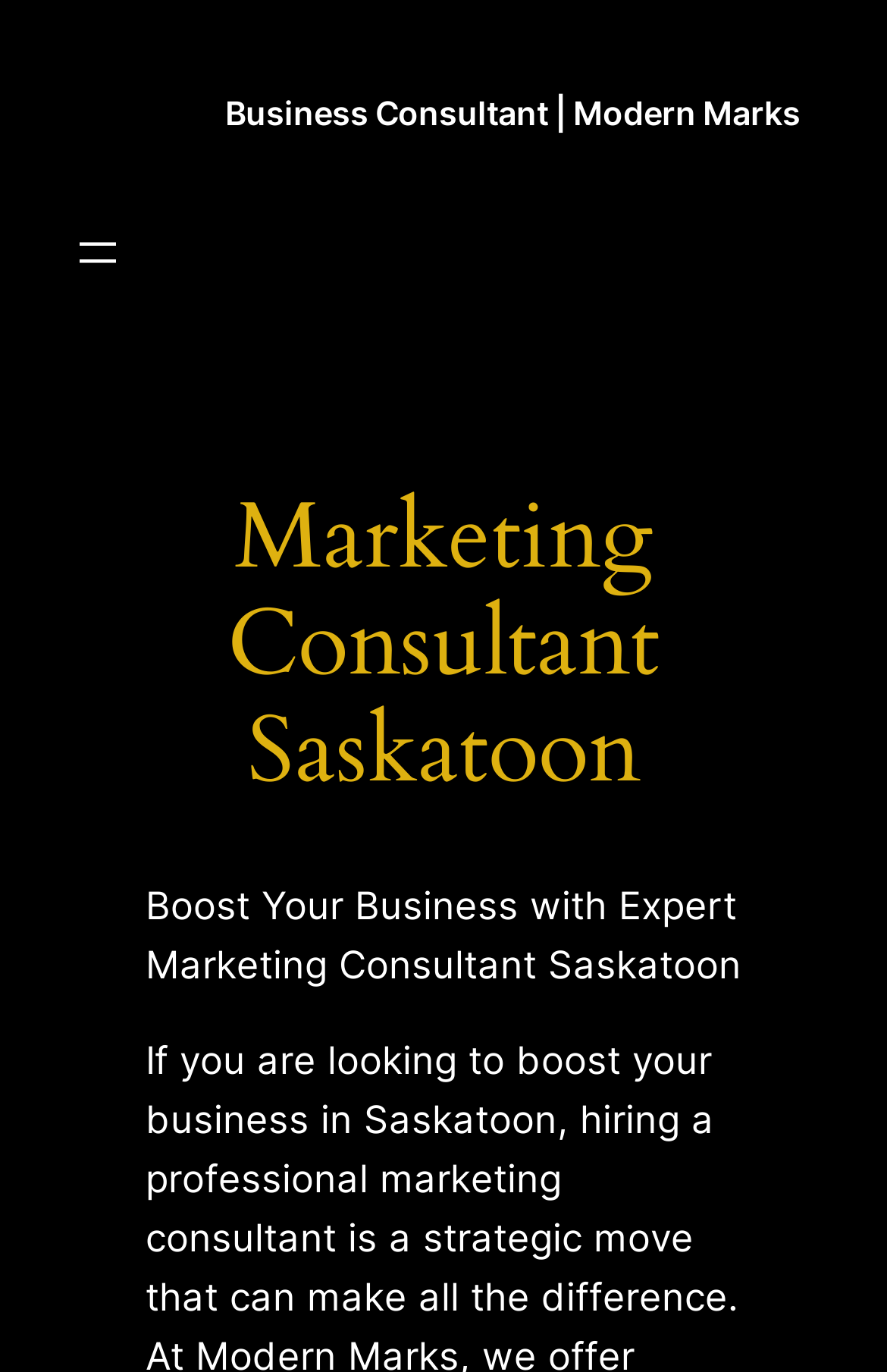What is the bounding box coordinate of the navigation menu?
Kindly offer a detailed explanation using the data available in the image.

I found the bounding box coordinate of the navigation menu by looking at the navigation element with the ID 'main-menu' and its corresponding bounding box coordinates.